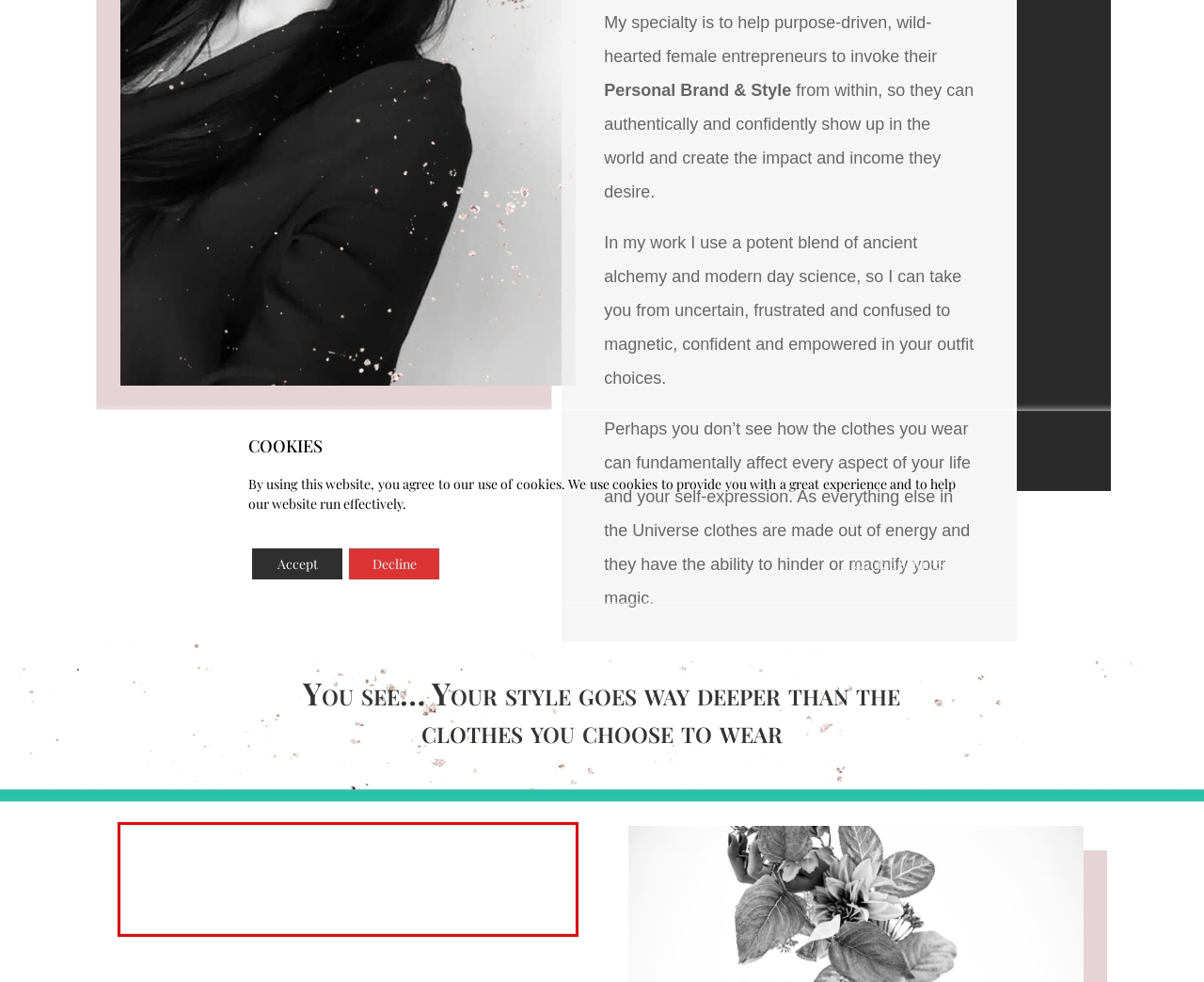There is a UI element on the webpage screenshot marked by a red bounding box. Extract and generate the text content from within this red box.

Your style is first and foremost your unique energetic imprint. The frequency you emanate from the core of your being. The vibration that is true expression of your soul.